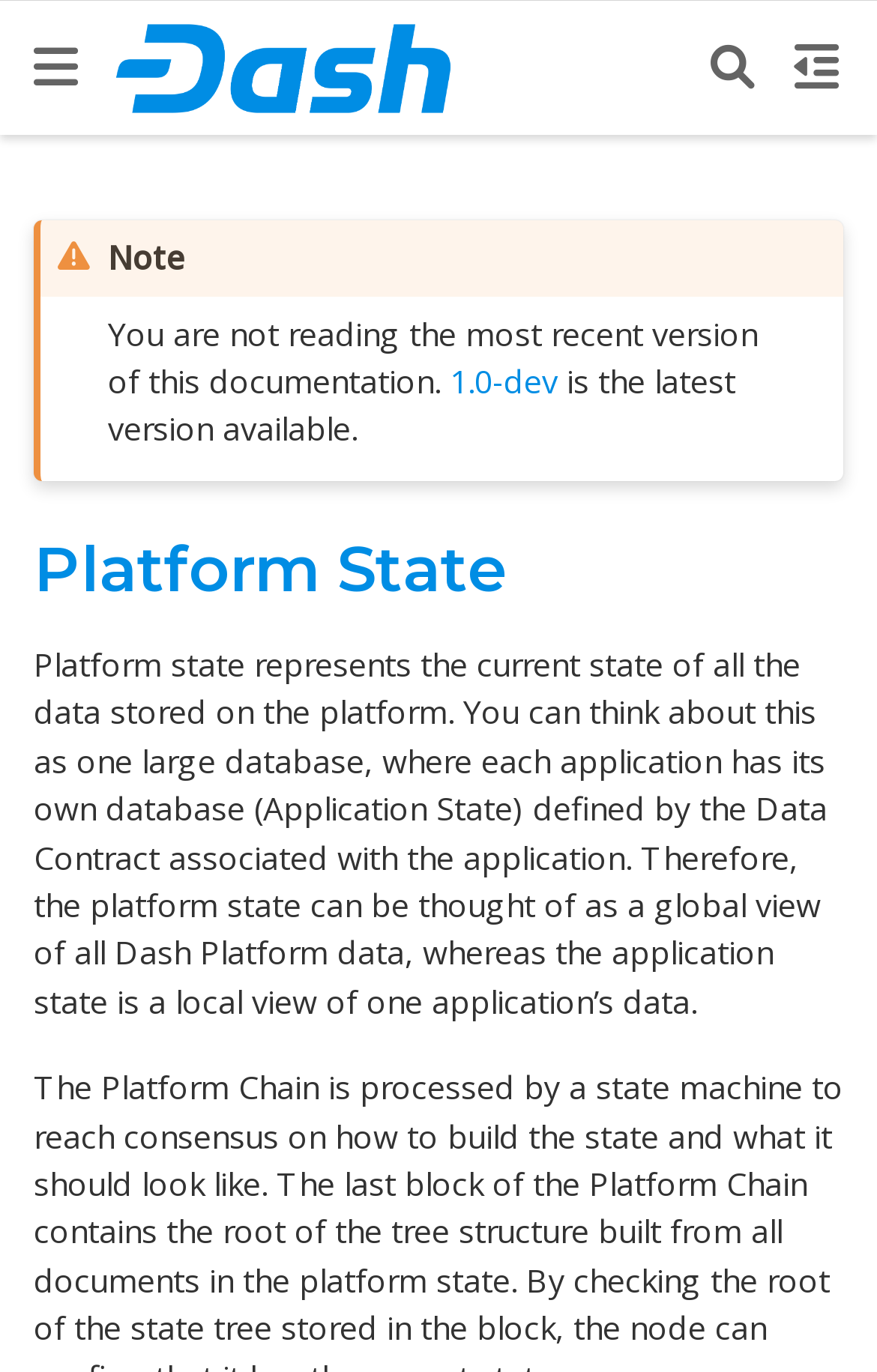Respond to the question below with a single word or phrase: What does the platform state represent?

Global view of Dash Platform data